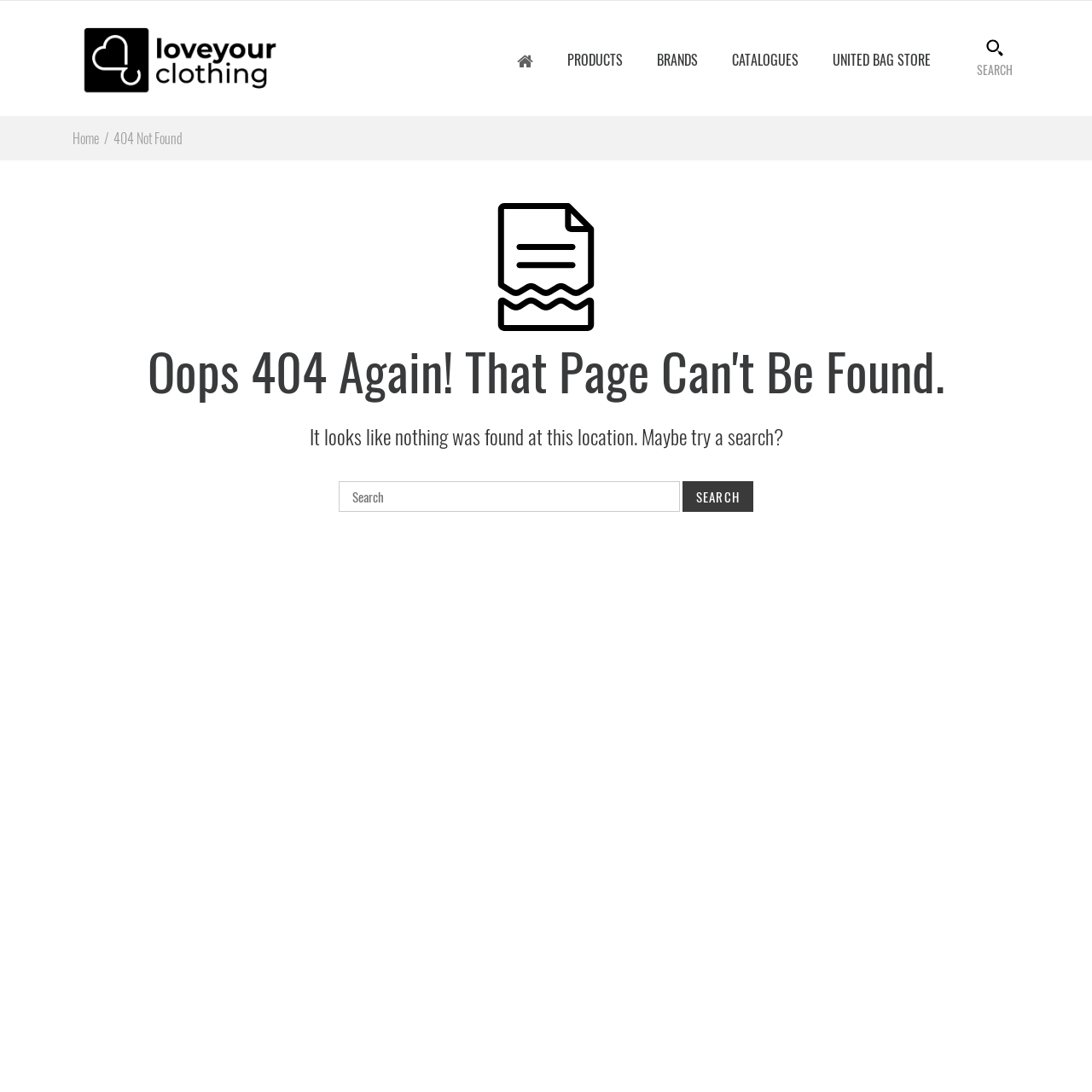Pinpoint the bounding box coordinates of the element that must be clicked to accomplish the following instruction: "Search for a topic". The coordinates should be in the format of four float numbers between 0 and 1, i.e., [left, top, right, bottom].

None